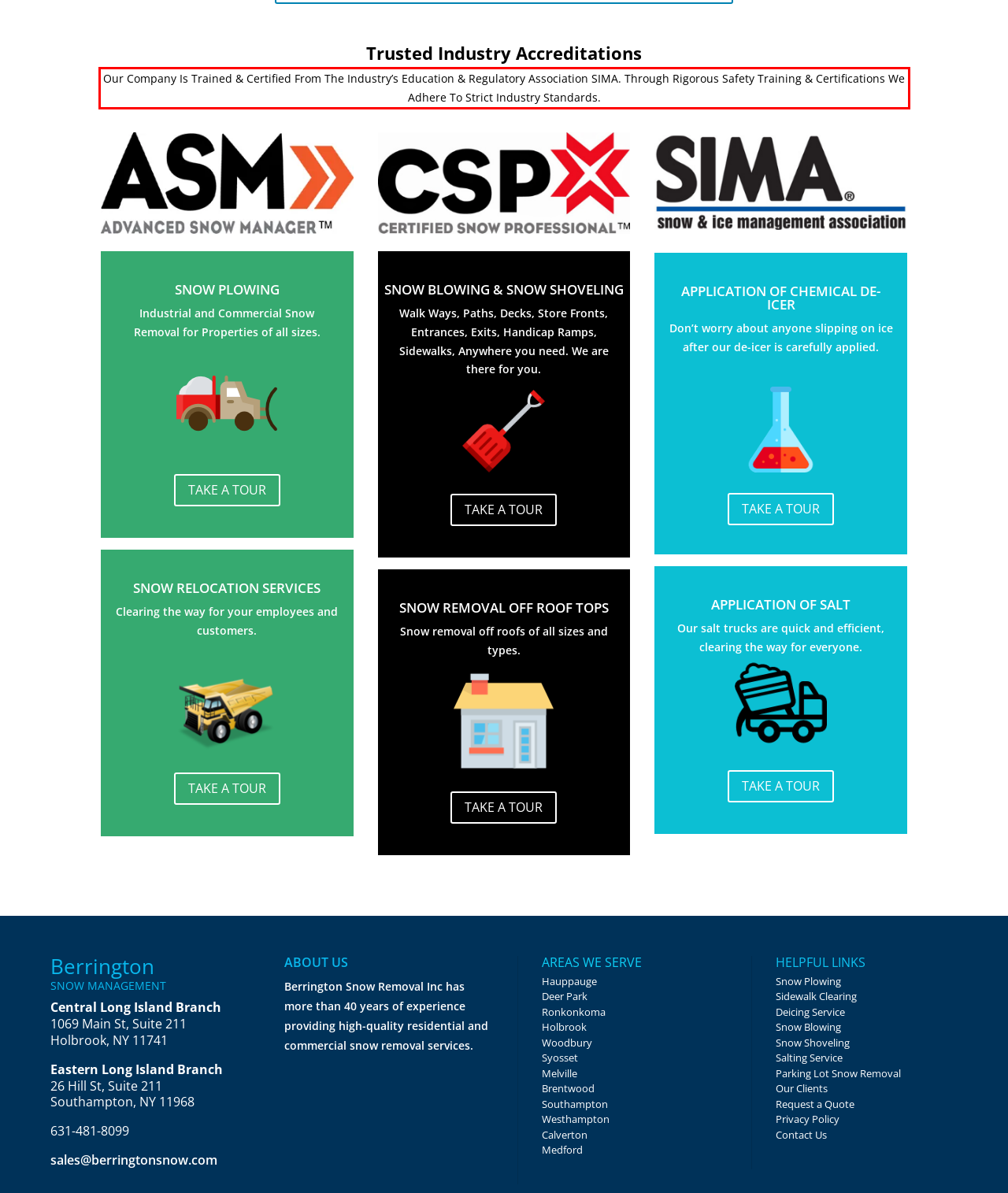Analyze the screenshot of the webpage that features a red bounding box and recognize the text content enclosed within this red bounding box.

Our Company Is Trained & Certified From The Industry’s Education & Regulatory Association SIMA. Through Rigorous Safety Training & Certifications We Adhere To Strict Industry Standards.